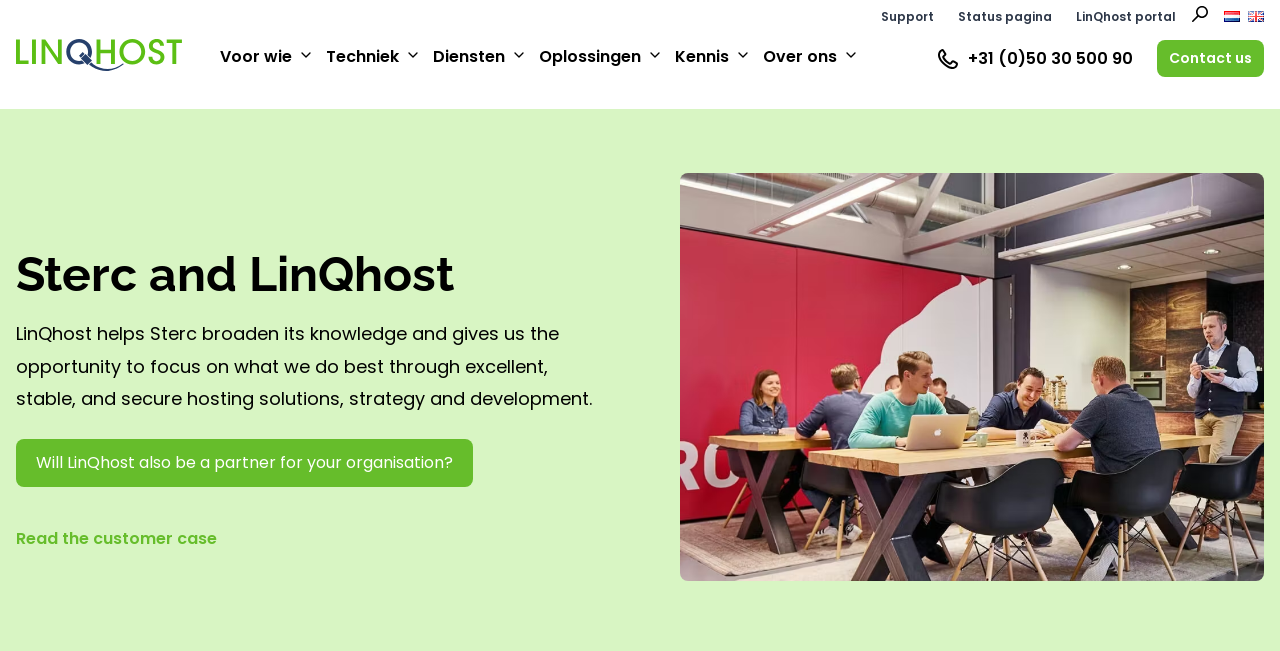From the image, can you give a detailed response to the question below:
What can be done on the webpage?

On the webpage, one can read the customer case of Sterc and LinQhost, as indicated by the link 'Read the customer case' in the middle of the webpage.